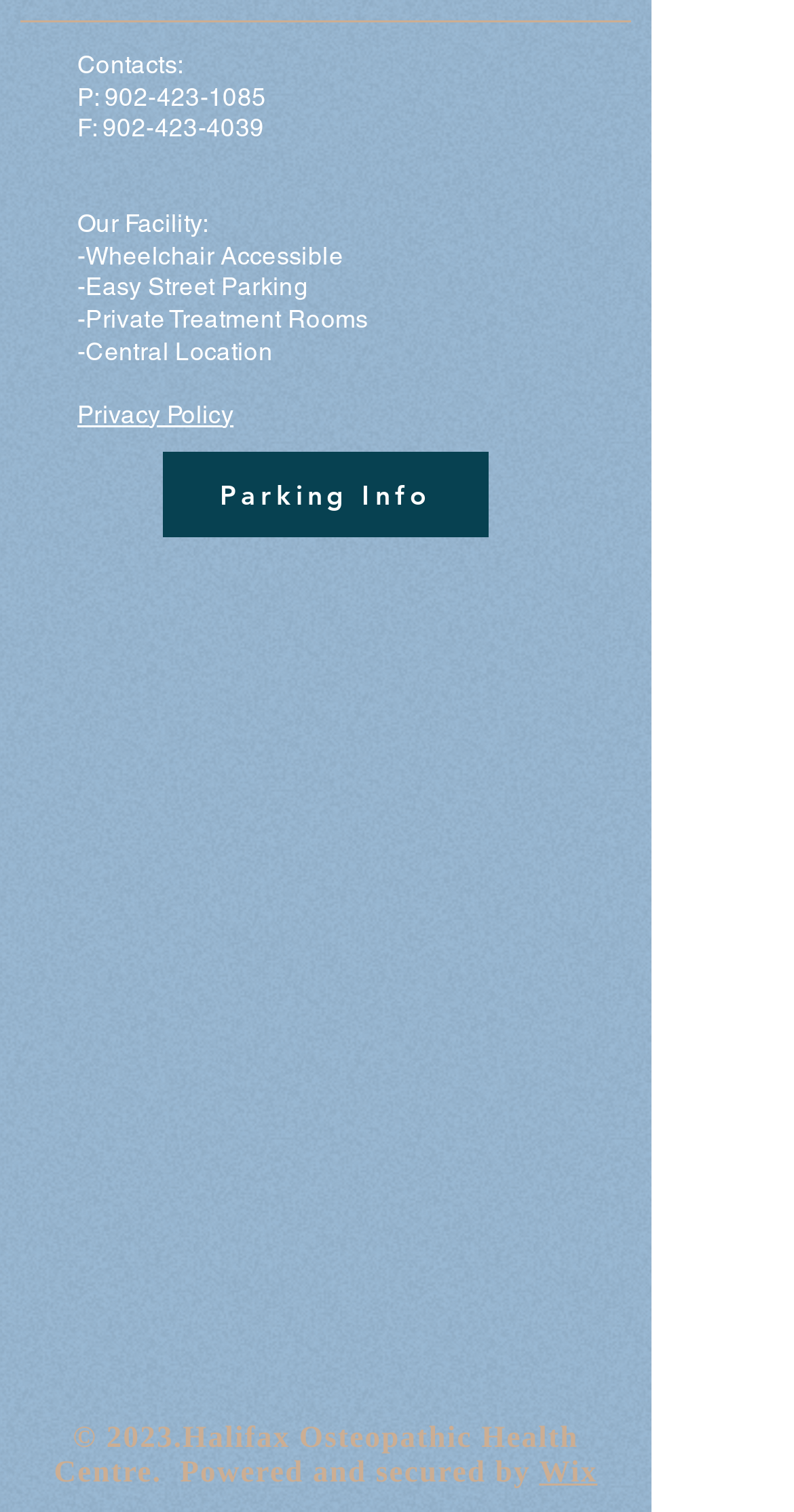Based on the element description "902-423-1085", predict the bounding box coordinates of the UI element.

[0.132, 0.055, 0.335, 0.074]